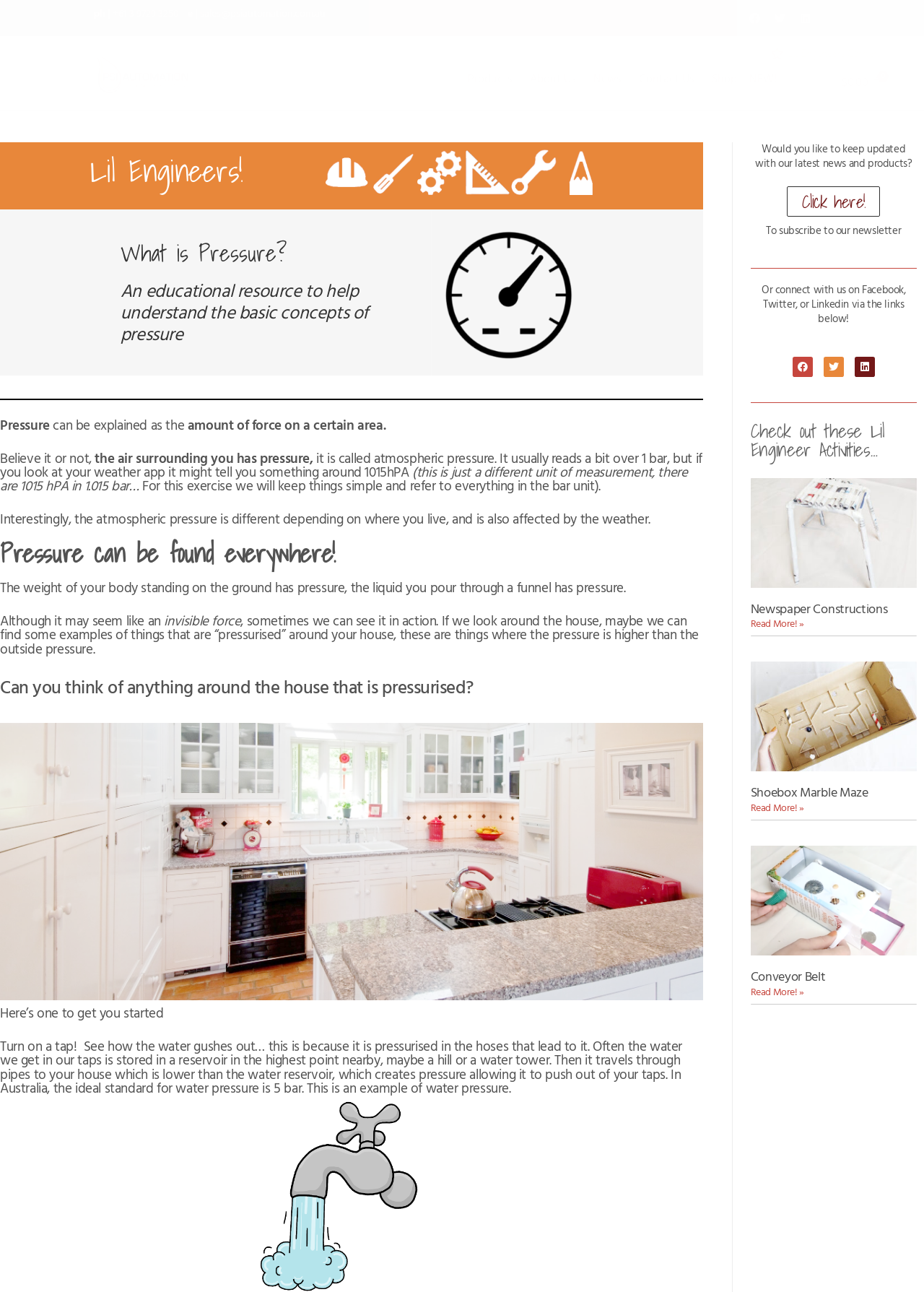Pinpoint the bounding box coordinates of the element that must be clicked to accomplish the following instruction: "View Lil Engineers Corner!". The coordinates should be in the format of four float numbers between 0 and 1, i.e., [left, top, right, bottom].

[0.235, 0.028, 0.953, 0.054]